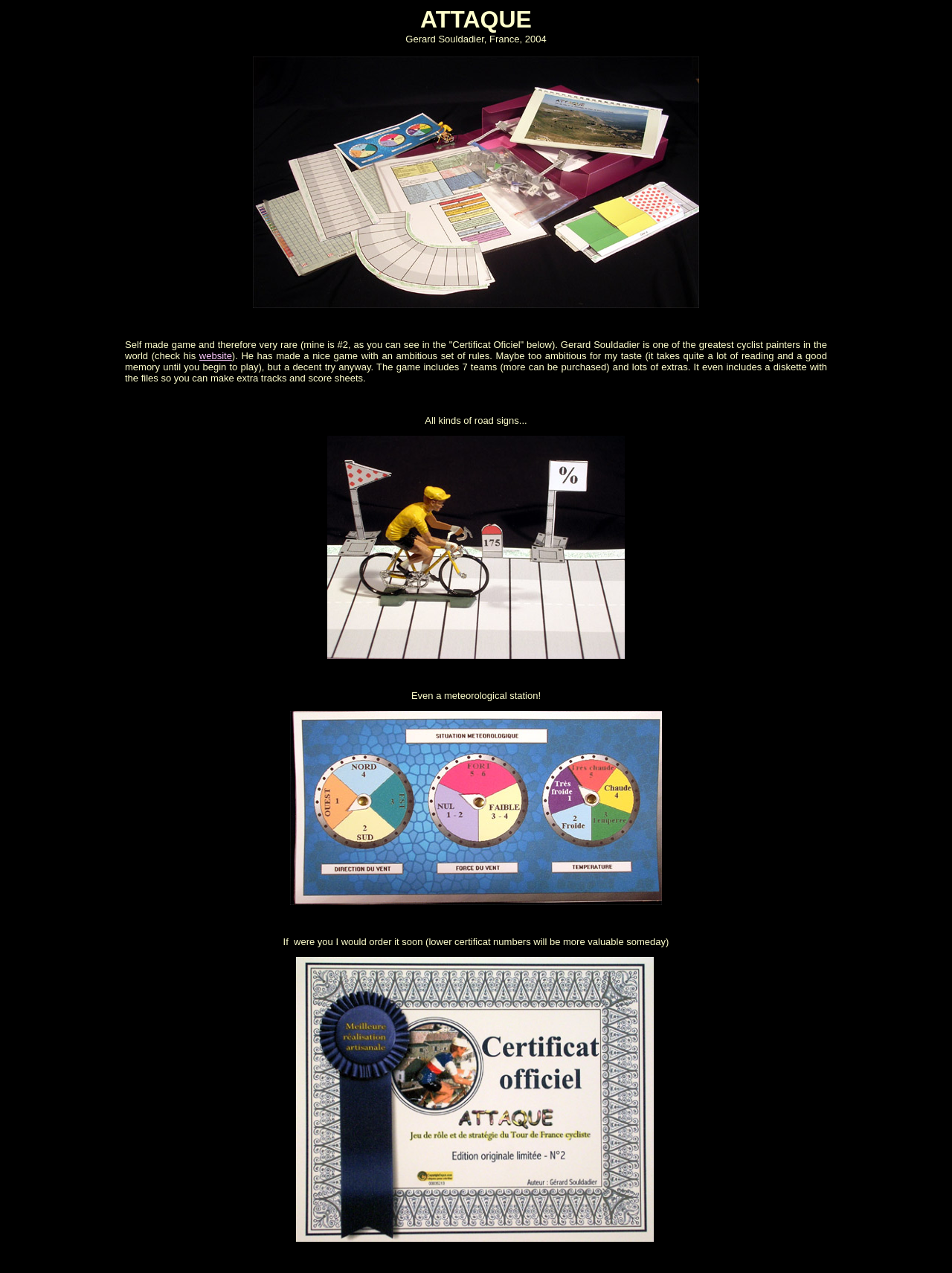Analyze the image and answer the question with as much detail as possible: 
What is shown in the last image?

The last image on the webpage is mentioned in the text as the 'Certificat Oficiel' below, which is likely a certificate of authenticity or official certification for the game.